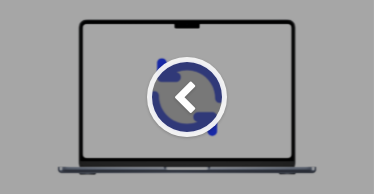What is the design of the laptop?
Look at the image and respond to the question as thoroughly as possible.

The question asks about the design of the laptop depicted in the image. Upon examination, it is evident that the laptop has a sleek design, which is a characteristic of modern laptops and adds to the overall aesthetic appeal of the device.